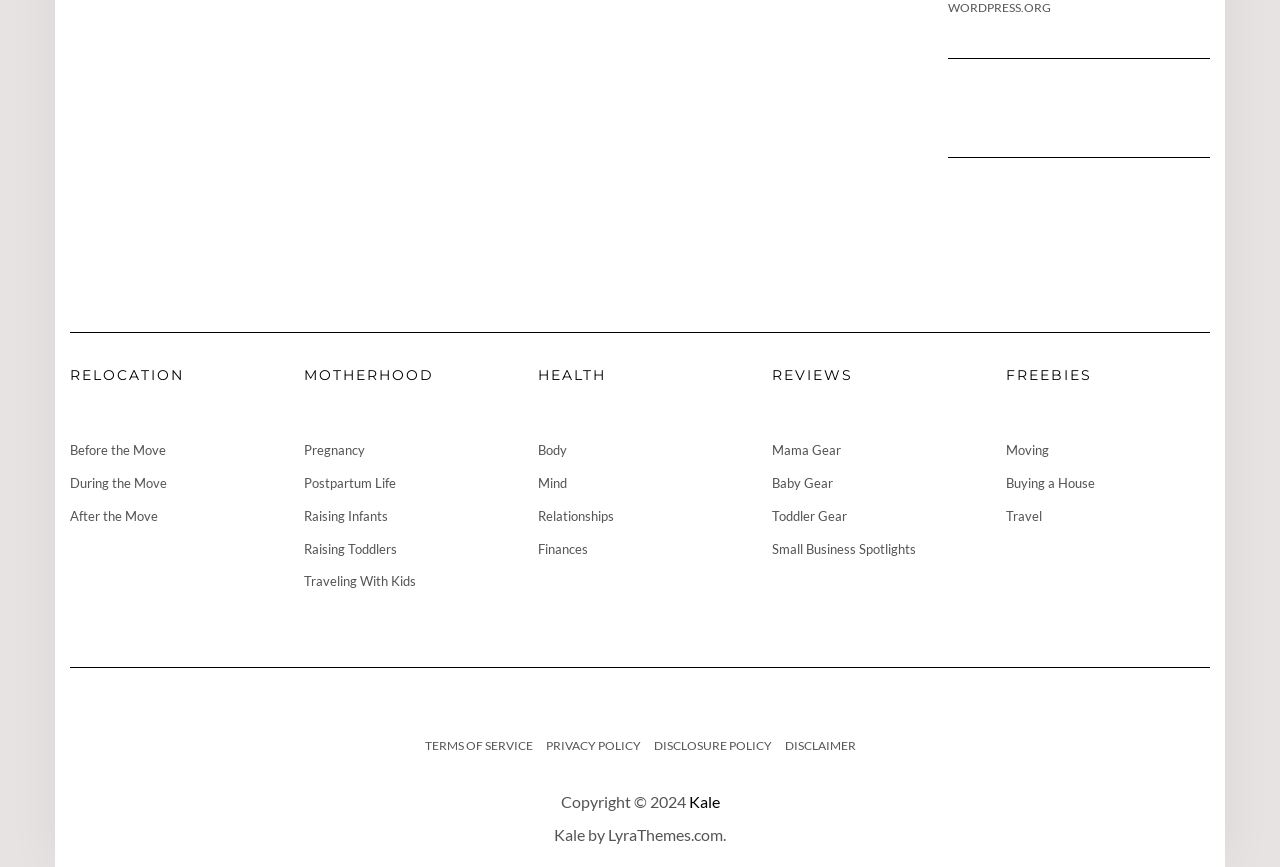What is the theme provider mentioned at the bottom of the page?
Give a detailed explanation using the information visible in the image.

At the bottom of the page, I found a StaticText element that mentions the theme provider, which is LyraThemes.com.